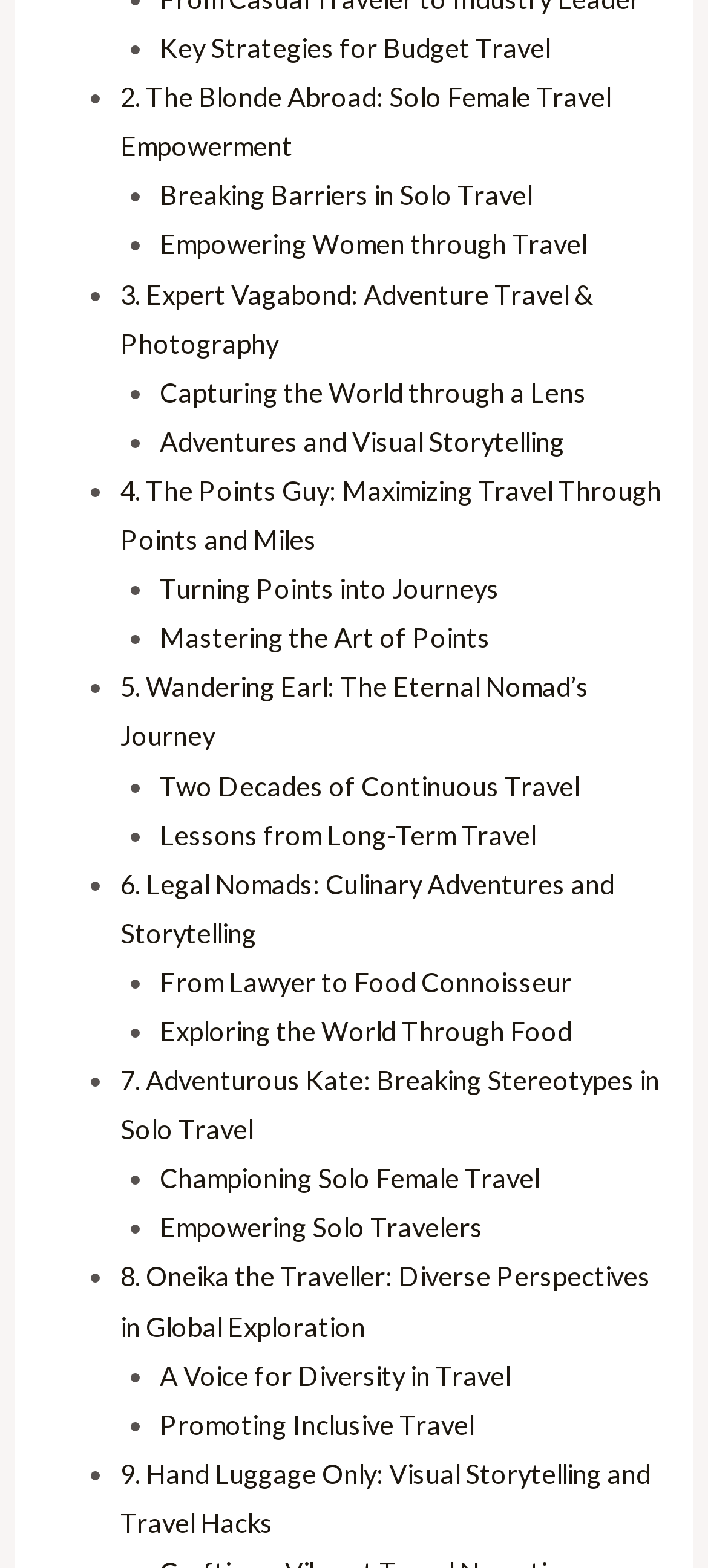What is the topic of the first link?
We need a detailed and meticulous answer to the question.

The first link is 'Key Strategies for Budget Travel', which suggests that the topic of this link is budget travel.